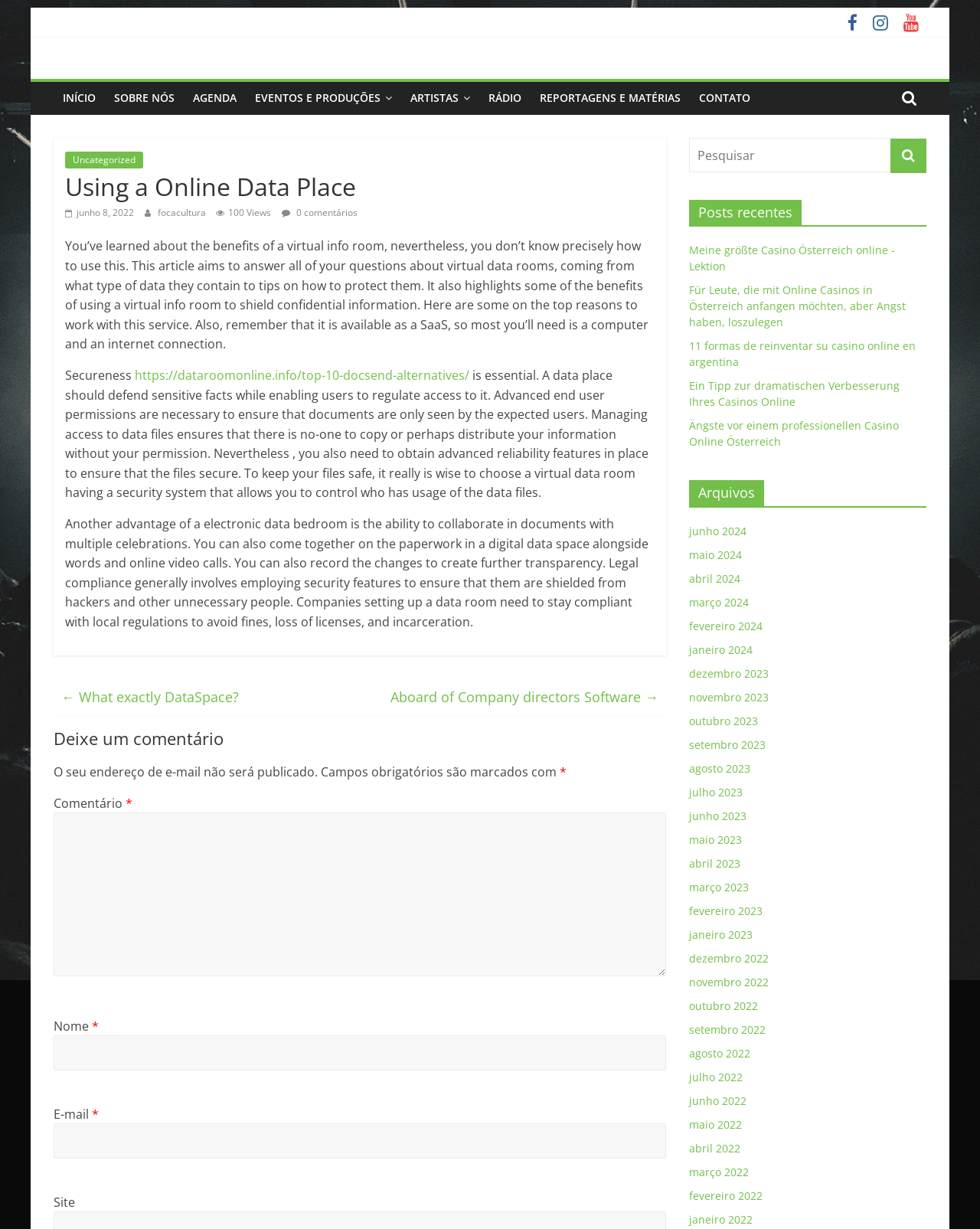Write an exhaustive caption that covers the webpage's main aspects.

This webpage is about FOCA, a cultural organization. At the top, there is a navigation menu with links to "INÍCIO", "SOBRE NÓS", "AGENDA", "EVENTOS E PRODUÇÕES", "ARTISTAS", "RÁDIO", "REPORTAGENS E MATÉRIAS", and "CONTATO". Below the menu, there is a heading "FOCA" with a link to the organization's name. 

To the right of the heading, there is a section with a search box and a button. Below this section, there are two columns. The left column contains an article about using a virtual data room, including its benefits and security features. The article is divided into sections with headings "Secureness" and "Another advantage of a virtual data room". 

The right column contains a list of recent posts, including "Meine größte Casino Österreich online -Lektion", "Für Leute, die mit Online Casinos in Österreich anfangen möchten, aber Angst haben, loszulegen", and others. Below the list of posts, there is a section with links to archives, organized by month, from June 2024 to December 2022. 

At the bottom of the page, there is a comment section where users can leave a comment, with fields for name, email, and website. There is also a link to "What exactly DataSpace?" and "Board of Directors Software →".